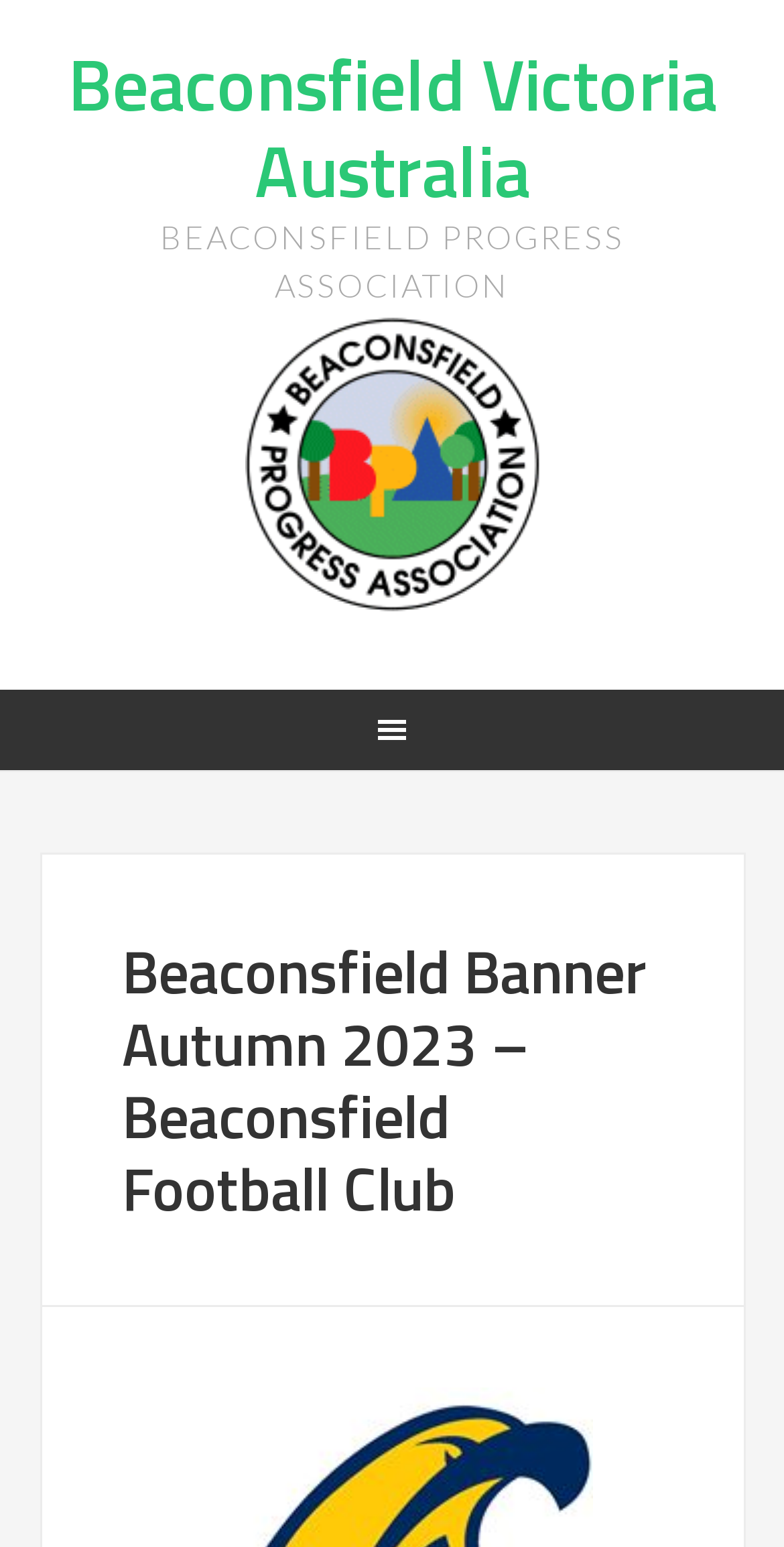Describe all the key features of the webpage in detail.

The webpage is about Beaconsfield Football Club, specifically featuring an article in the Beaconsfield Banner Autumn 2023 edition. At the top of the page, there is a link to "Beaconsfield Victoria Australia" on the right side, while on the left side, there is a static text "BEACONSFIELD PROGRESS ASSOCIATION". Below this text, there is a link to an image "bpa_logo_gif", which is positioned centrally.

Further down the page, there is a main navigation section labeled "Main", spanning the full width of the page. Within this section, there is a header with a heading that reads "Beaconsfield Banner Autumn 2023 – Beaconsfield Football Club", positioned roughly in the middle of the page.